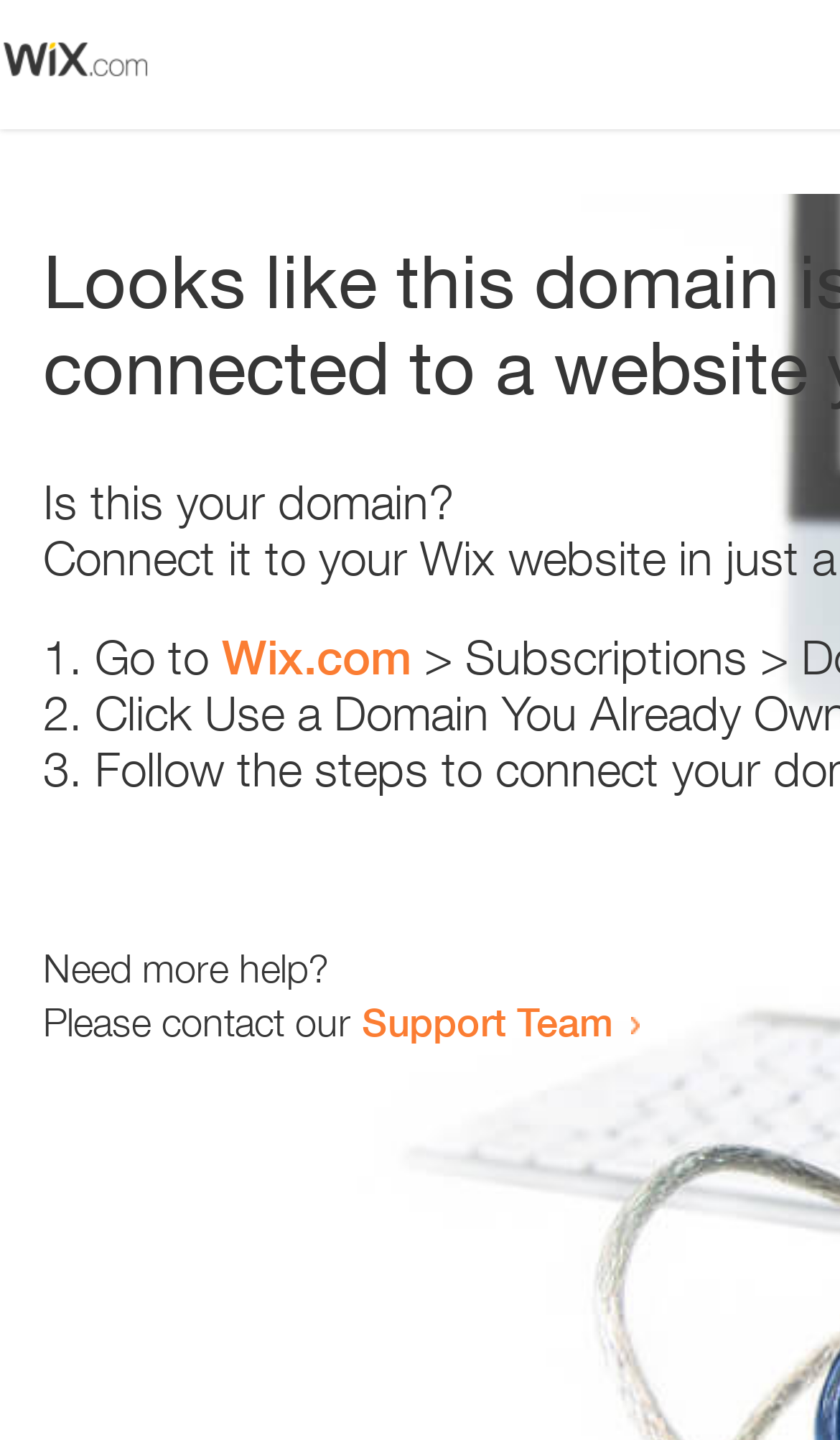What is the question being asked?
Based on the image, provide a one-word or brief-phrase response.

Is this your domain?